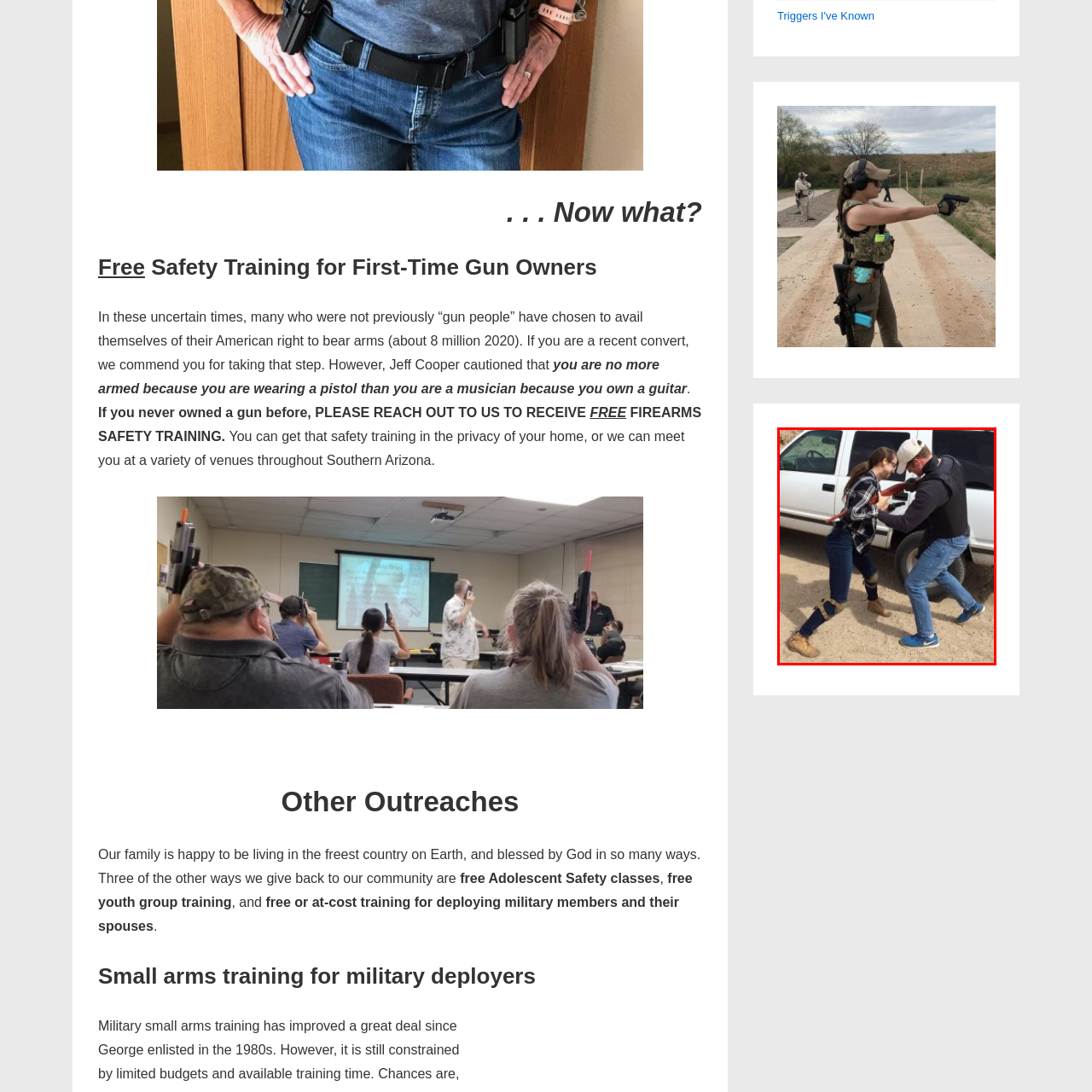What is the color of the SUV in the background?
Look closely at the portion of the image highlighted by the red bounding box and provide a comprehensive answer to the question.

According to the caption, the scene is set outdoors with a white SUV parked in the background, which indicates that the SUV is white in color.